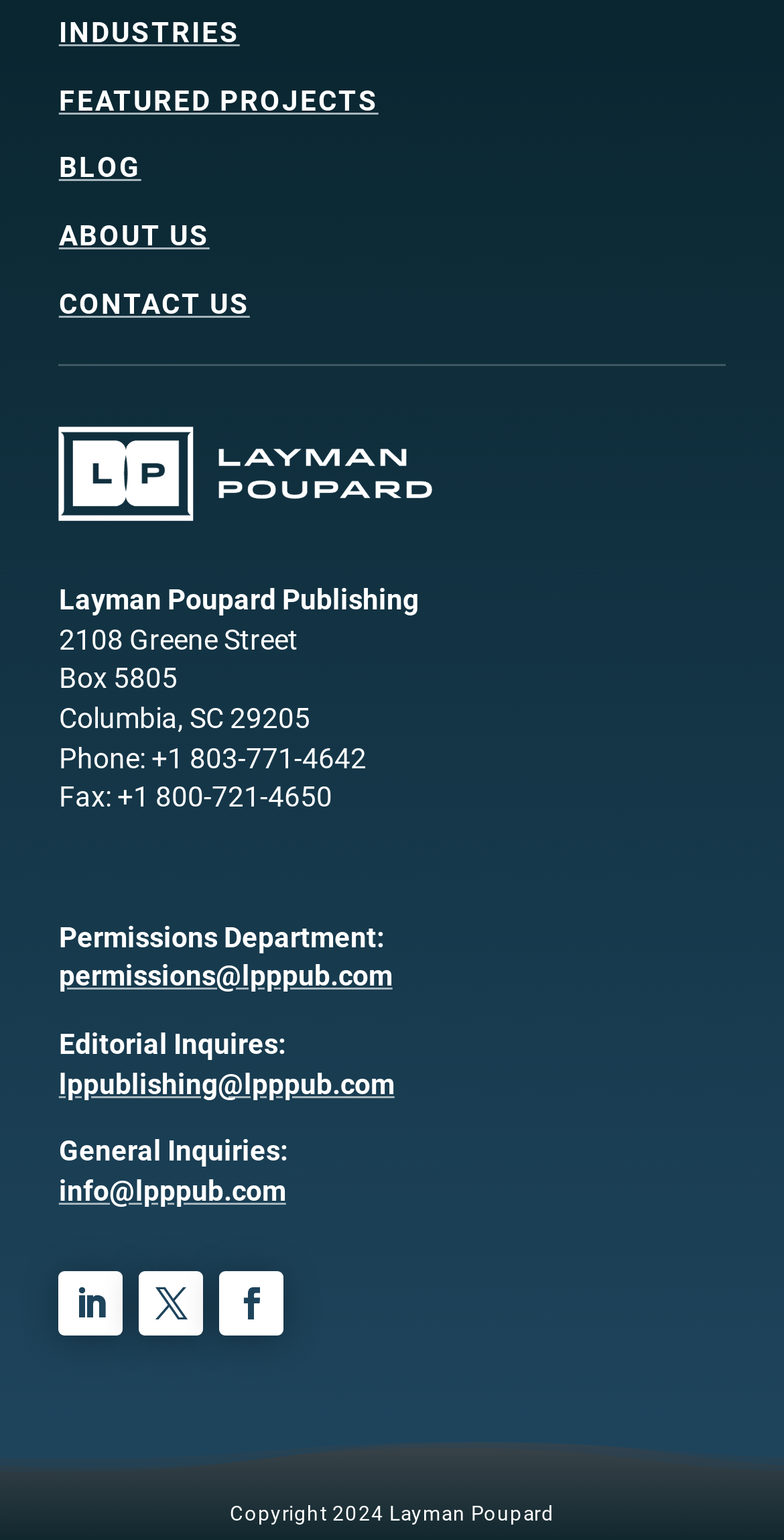What is the year of the copyright?
Answer briefly with a single word or phrase based on the image.

2024